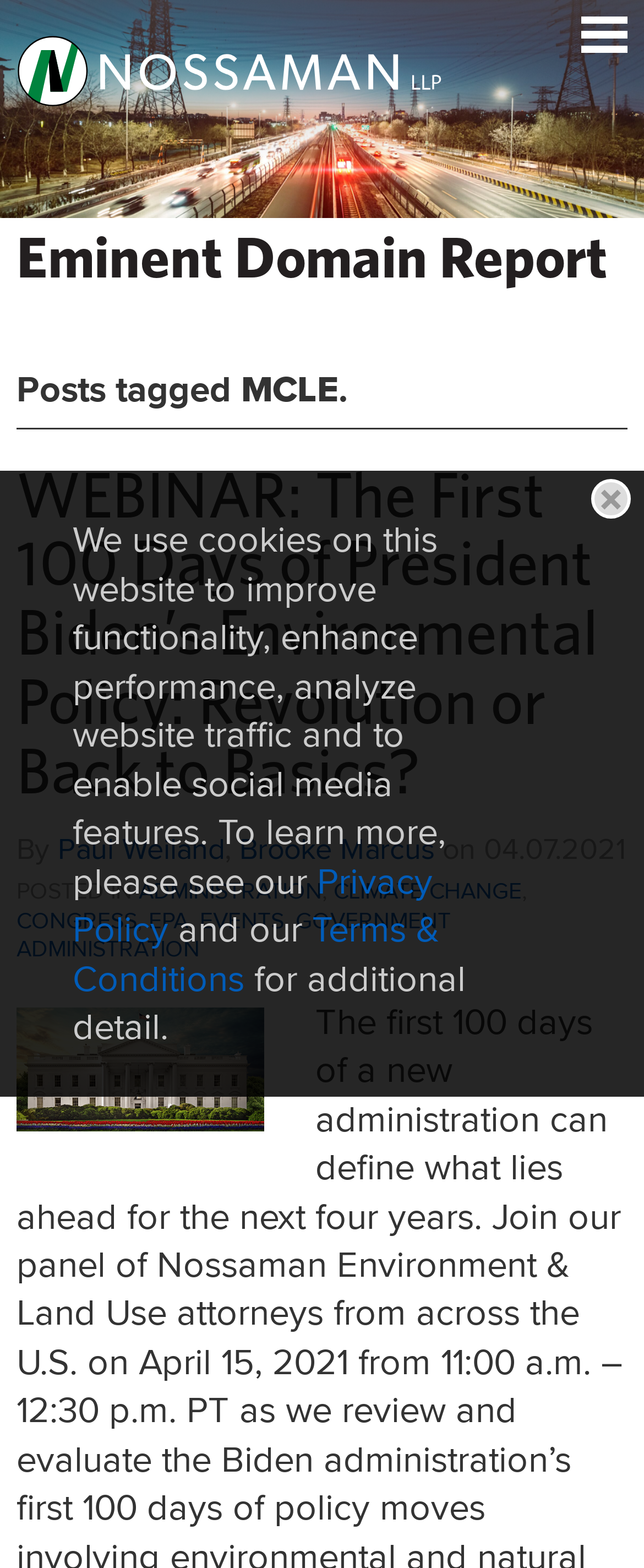Please identify the primary heading of the webpage and give its text content.

Eminent Domain Report